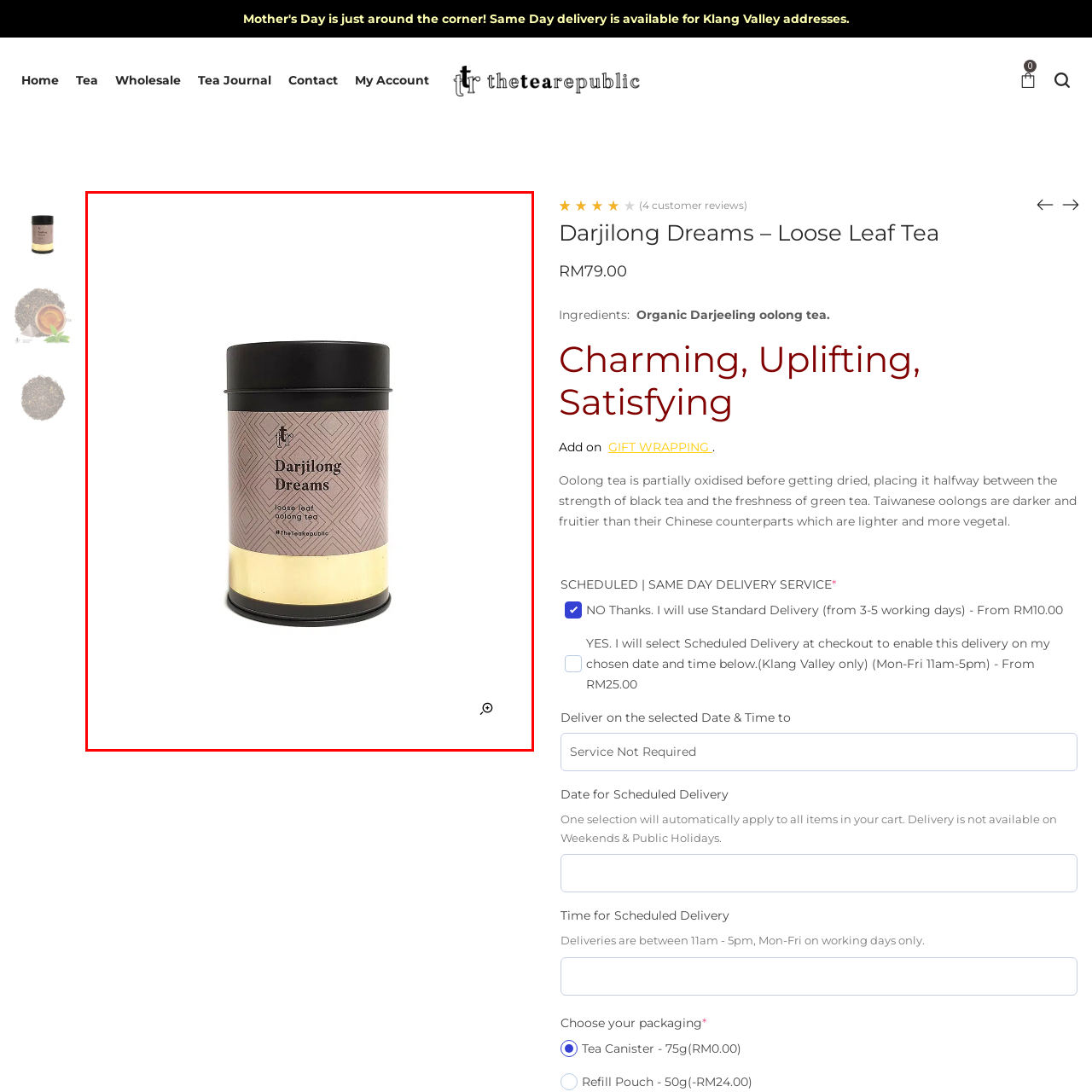What is the material of the tin container?  
Carefully review the image highlighted by the red outline and respond with a comprehensive answer based on the image's content.

The caption explicitly states that the container is a tin container, which implies that the material used to make it is tin.